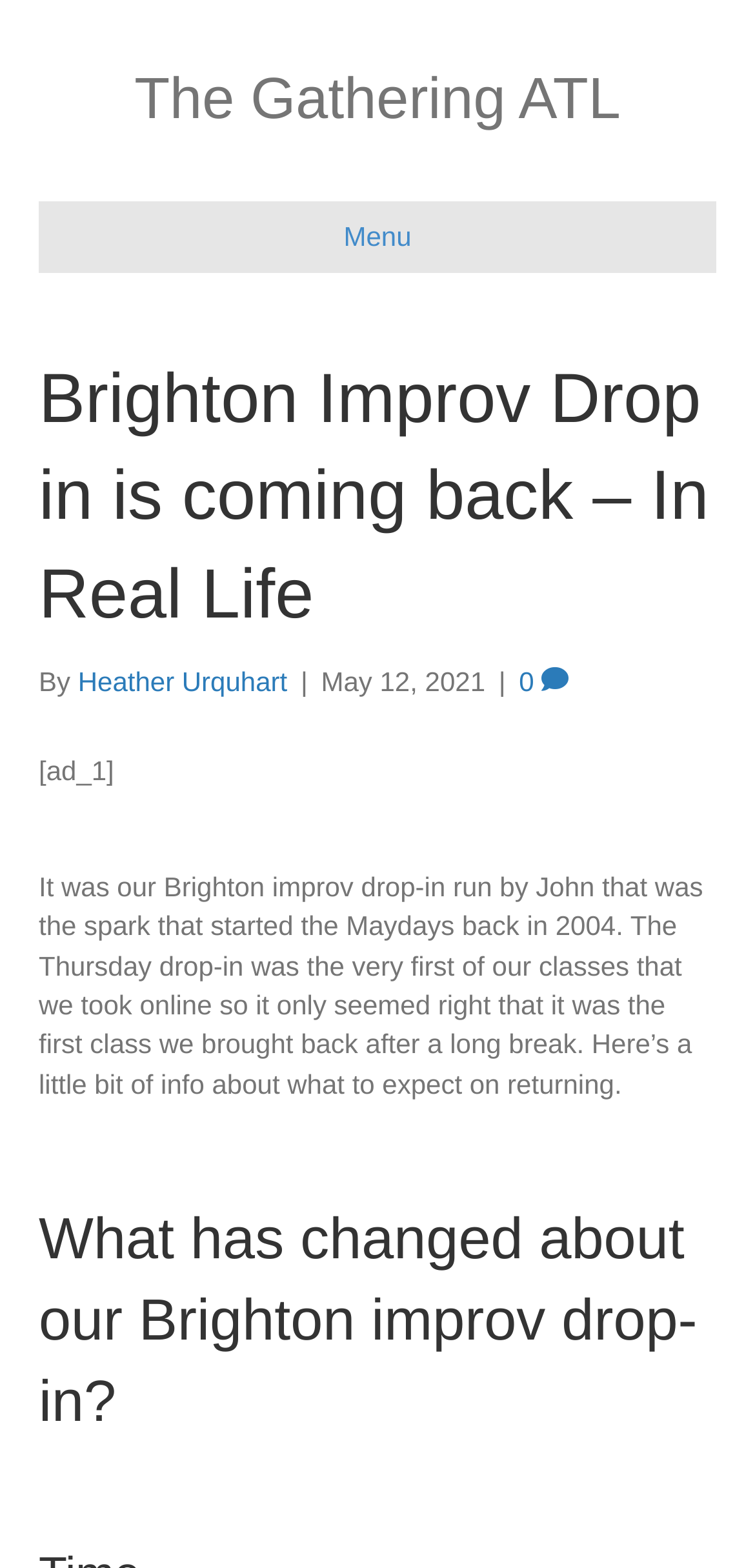Who wrote the article?
Please provide a detailed and comprehensive answer to the question.

The author of the article is mentioned in the header section of the webpage, where it says 'By Heather Urquhart'.